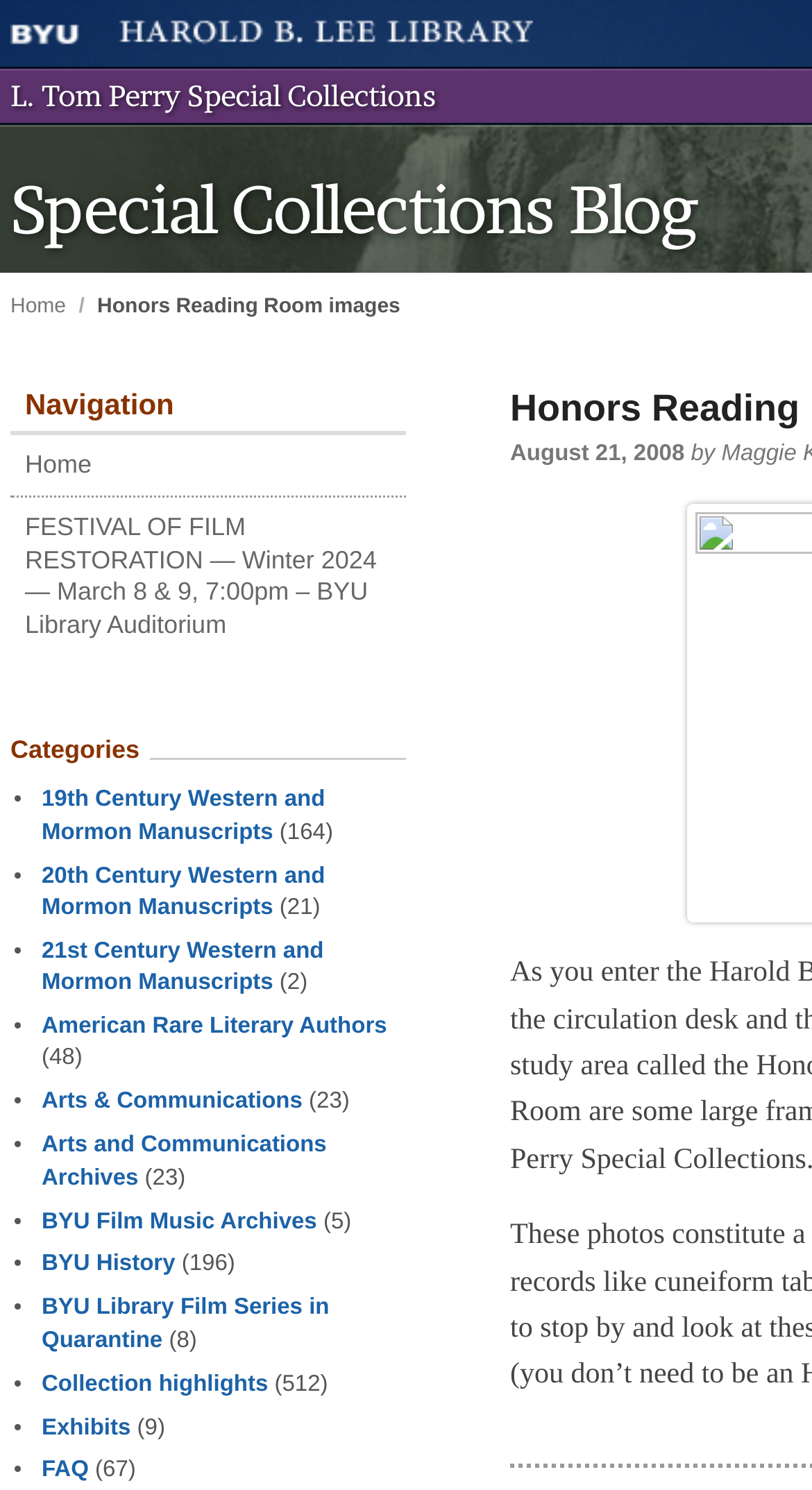Find the bounding box coordinates of the clickable element required to execute the following instruction: "View the 'FESTIVAL OF FILM RESTORATION' event". Provide the coordinates as four float numbers between 0 and 1, i.e., [left, top, right, bottom].

[0.013, 0.334, 0.5, 0.441]